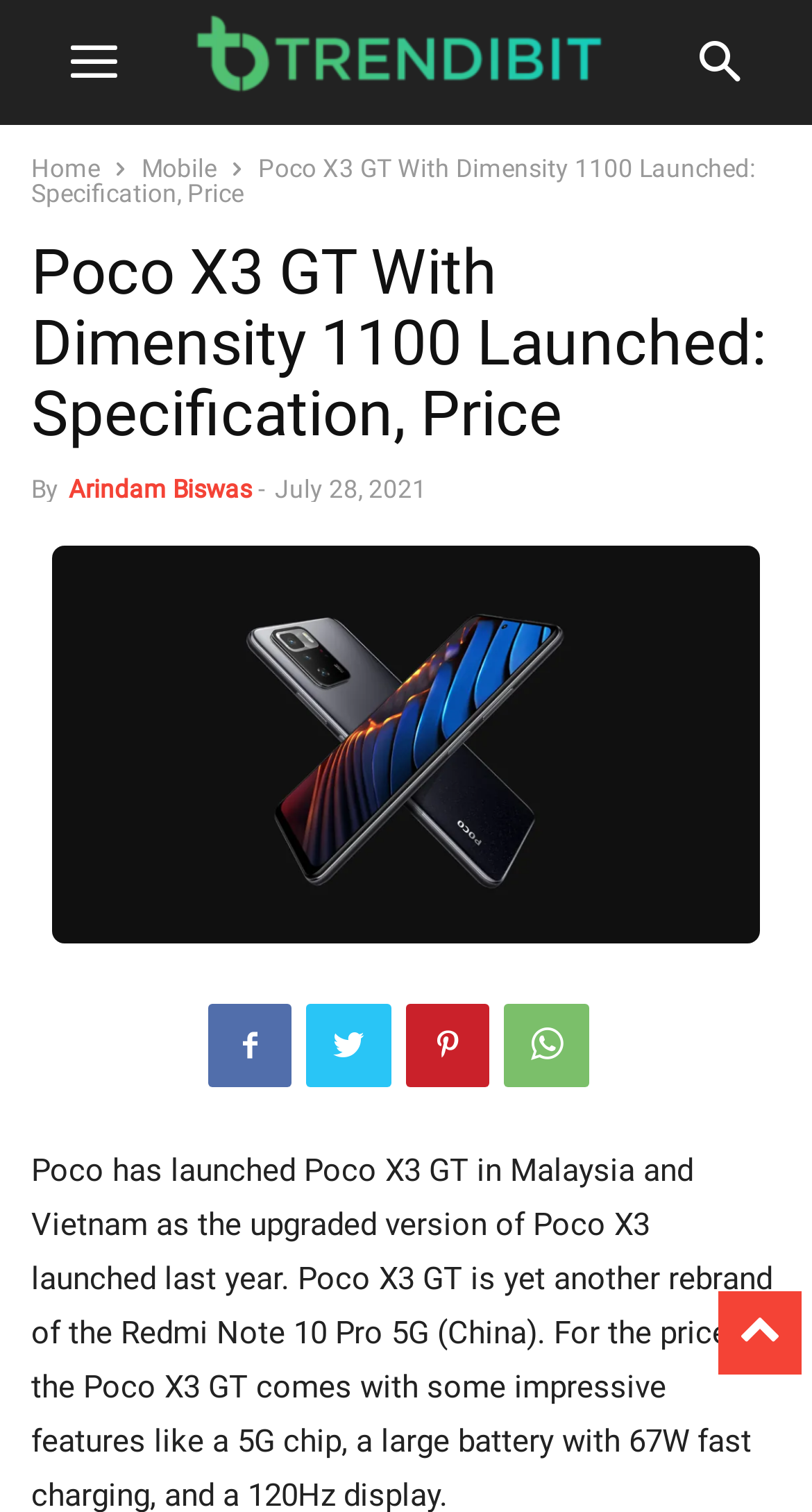When was the article published?
Please provide a single word or phrase as your answer based on the screenshot.

July 28, 2021